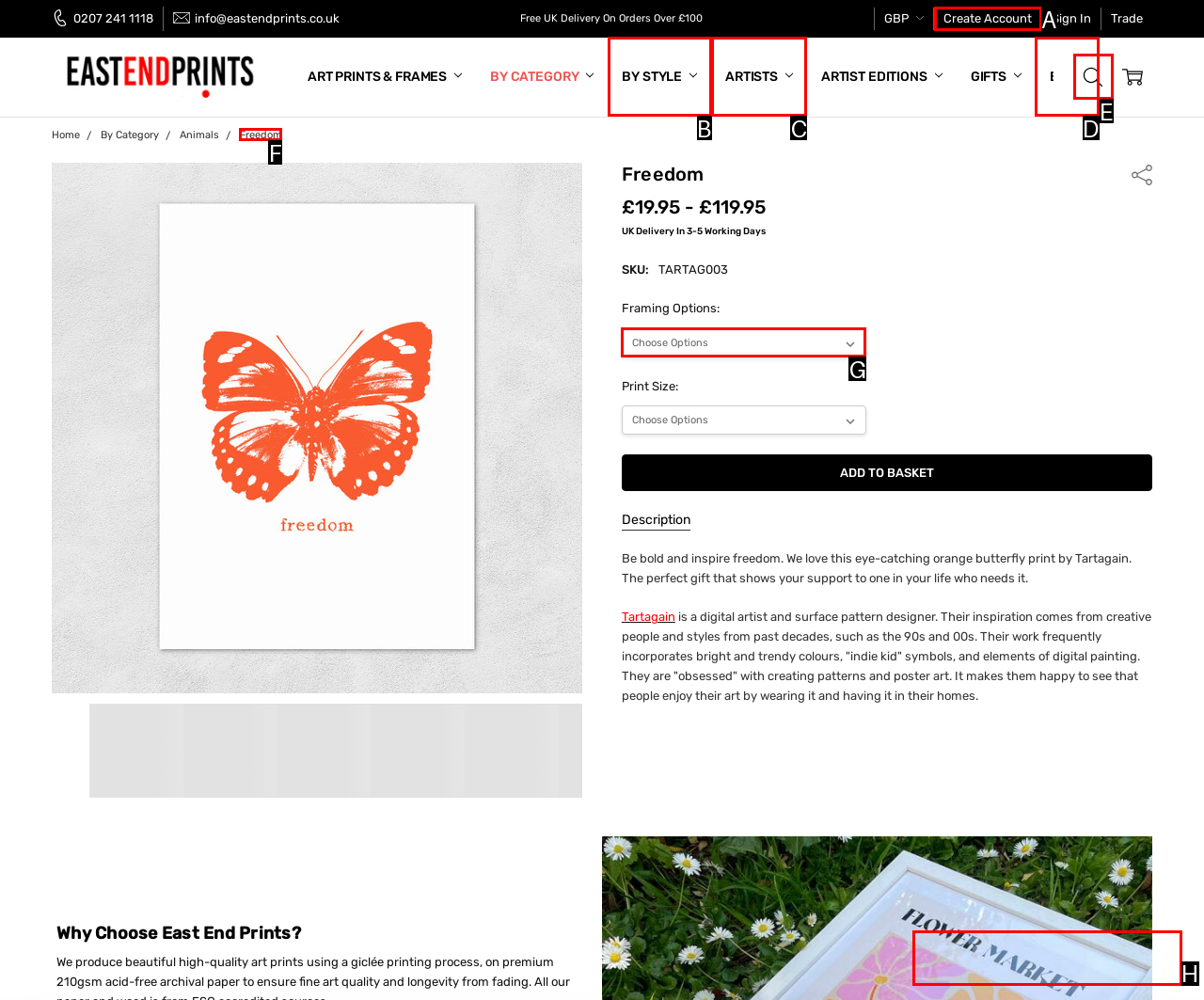Select the appropriate HTML element to click on to finish the task: Click the 'Create Account' link.
Answer with the letter corresponding to the selected option.

A